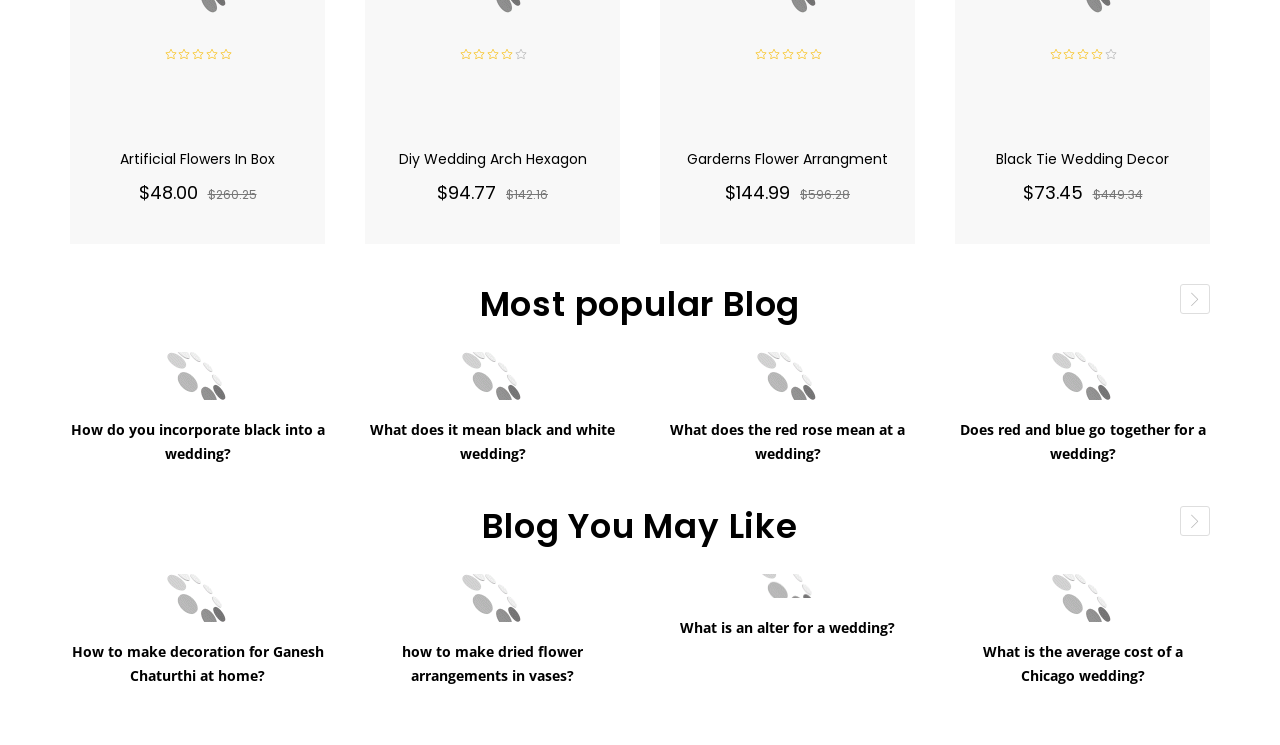Provide the bounding box coordinates for the area that should be clicked to complete the instruction: "Explore the blog post 'What is an alter for a wedding?'".

[0.516, 0.77, 0.715, 0.803]